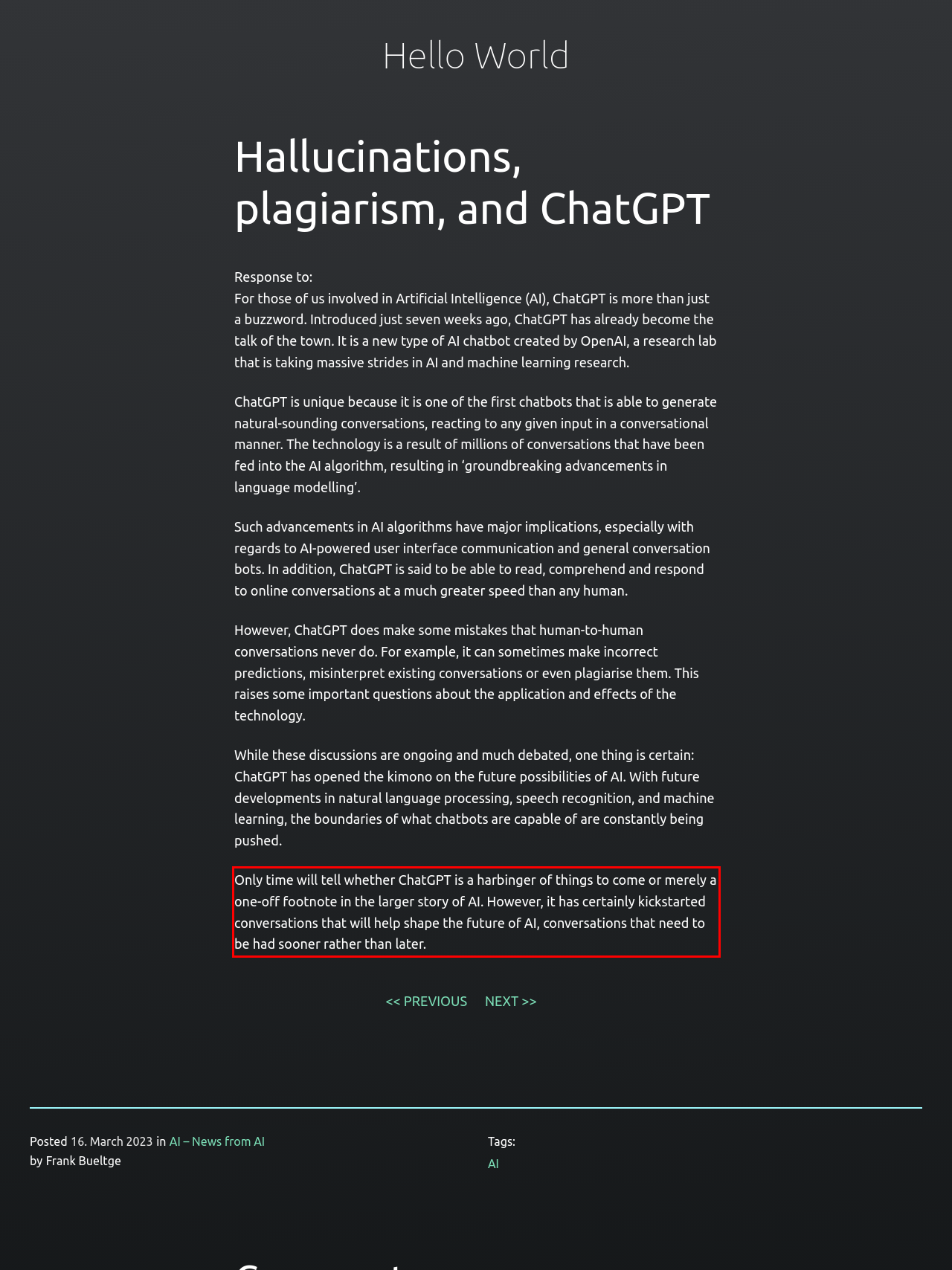Perform OCR on the text inside the red-bordered box in the provided screenshot and output the content.

Only time will tell whether ChatGPT is a harbinger of things to come or merely a one-off footnote in the larger story of AI. However, it has certainly kickstarted conversations that will help shape the future of AI, conversations that need to be had sooner rather than later.